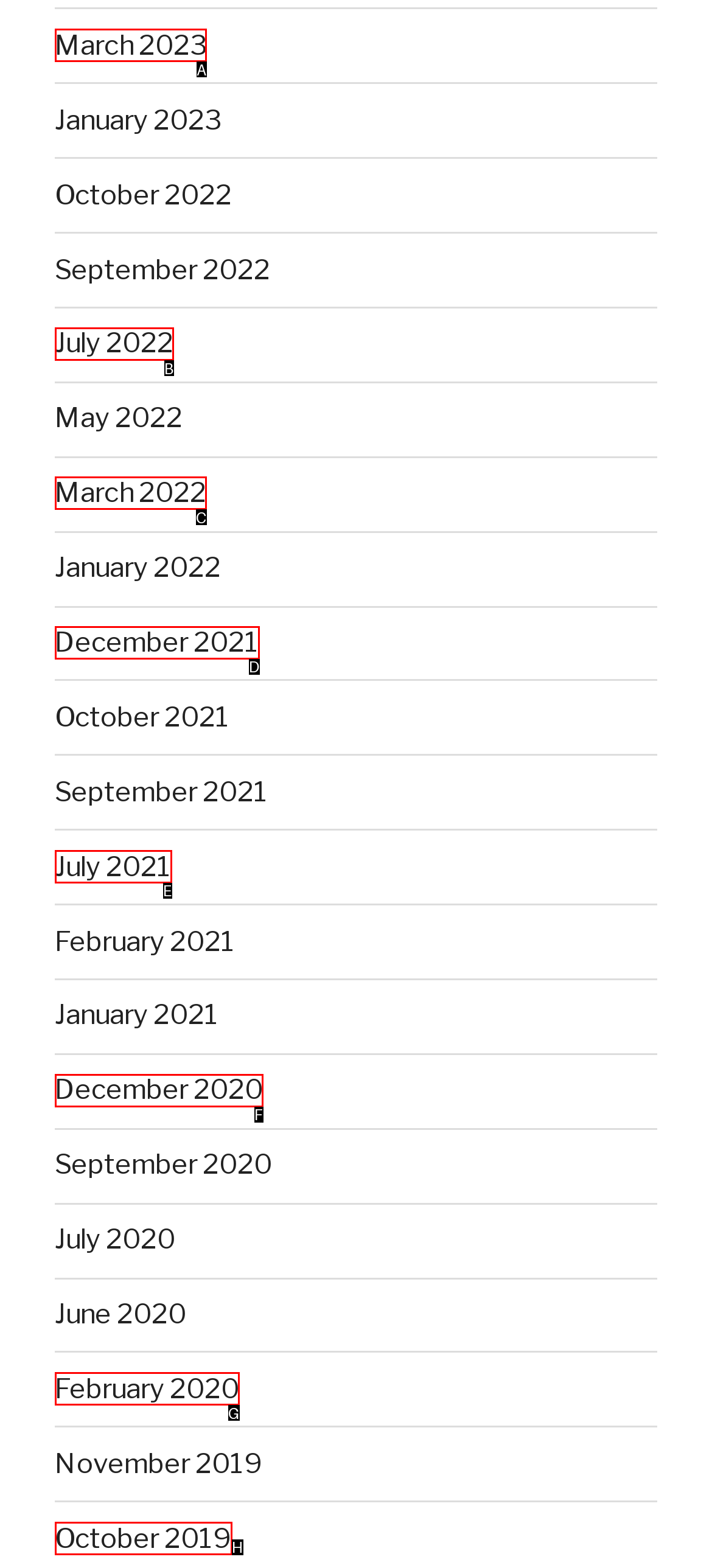From the available options, which lettered element should I click to complete this task: access July 2022?

B